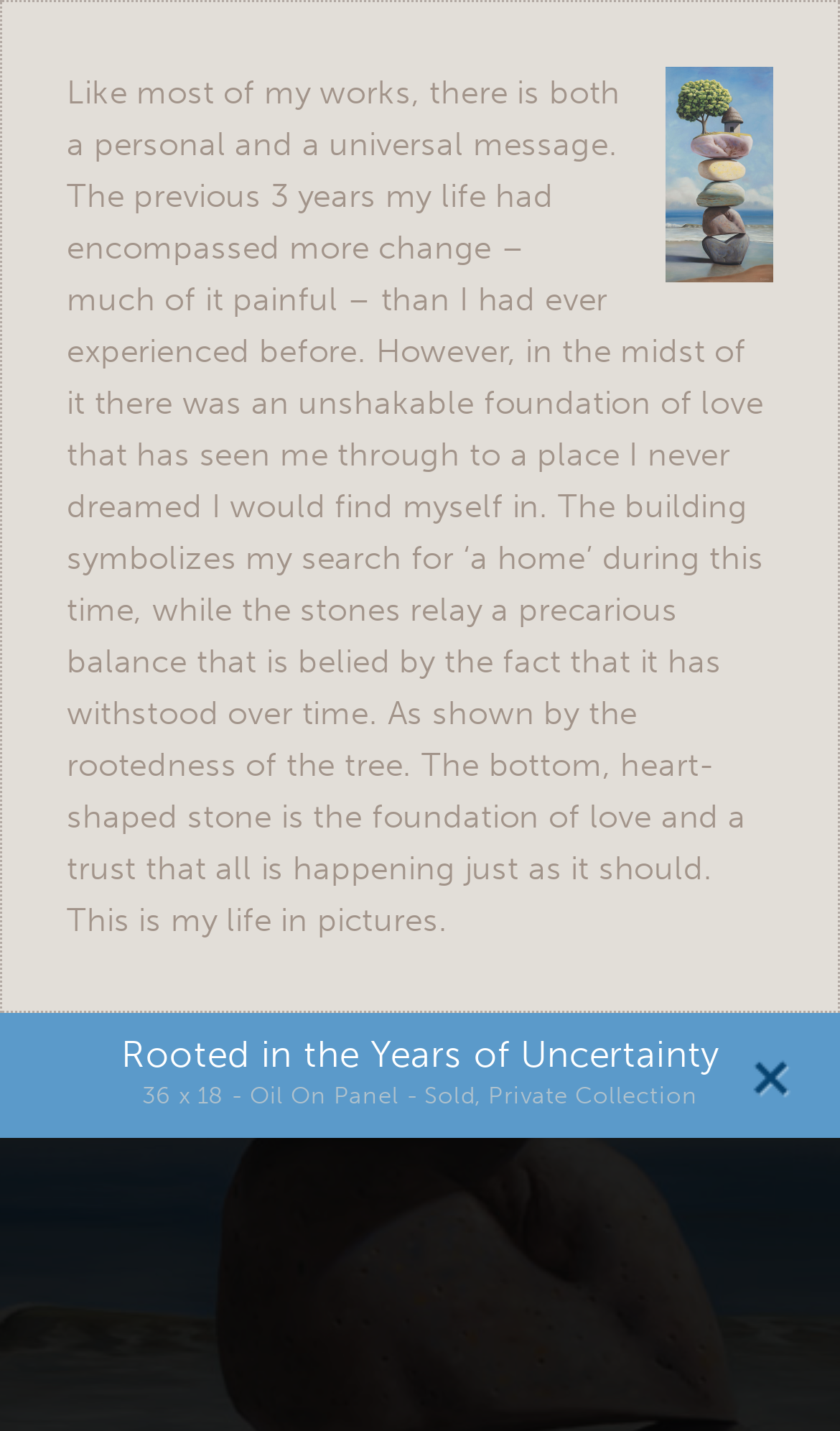Based on the provided description, "Website Development: My Graphics Guy", find the bounding box of the corresponding UI element in the screenshot.

[0.005, 0.028, 0.912, 0.07]